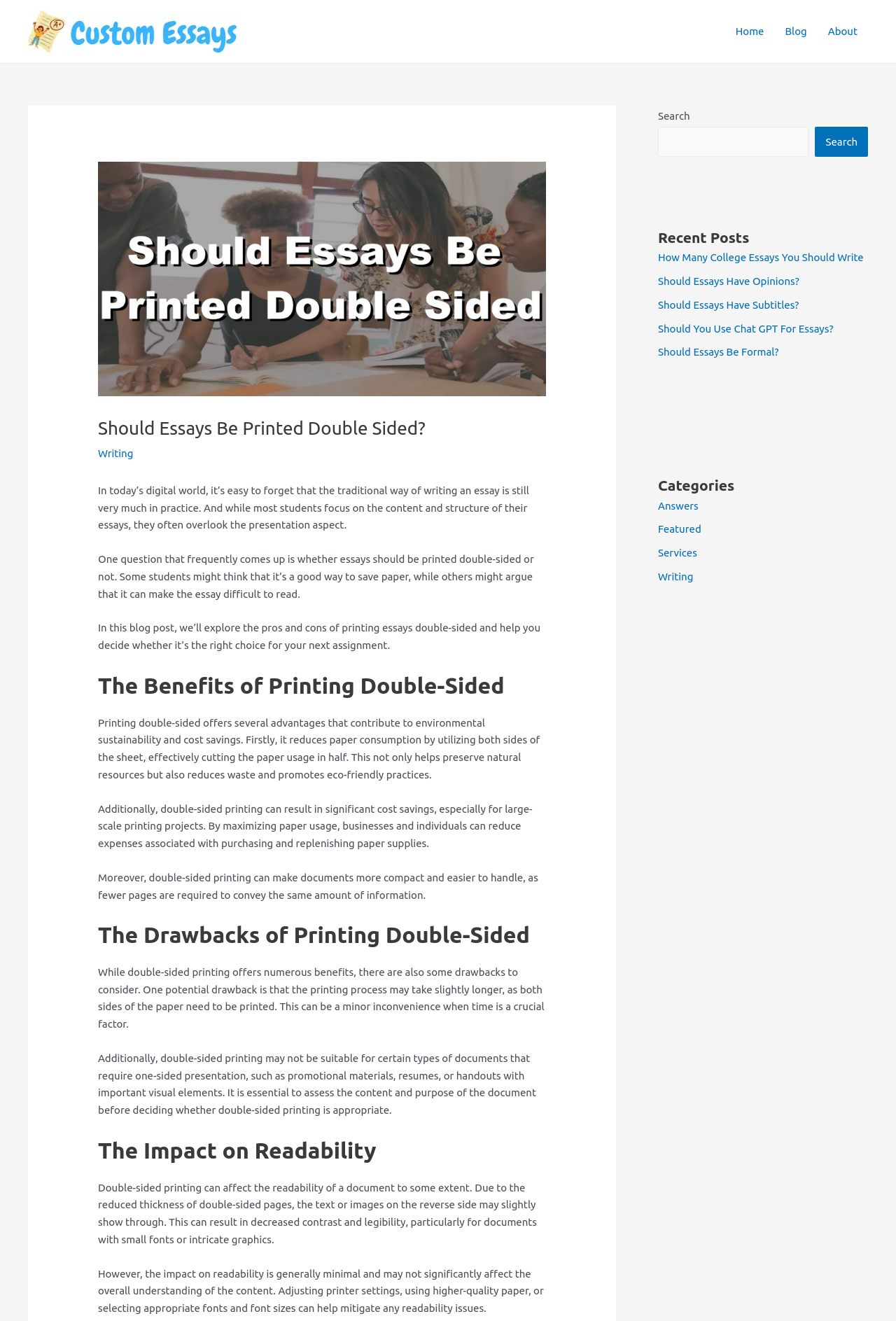What are the benefits of printing double-sided?
Based on the image, please offer an in-depth response to the question.

According to the blog post, printing double-sided offers several advantages, including reducing paper consumption, promoting eco-friendly practices, and resulting in significant cost savings, especially for large-scale printing projects.